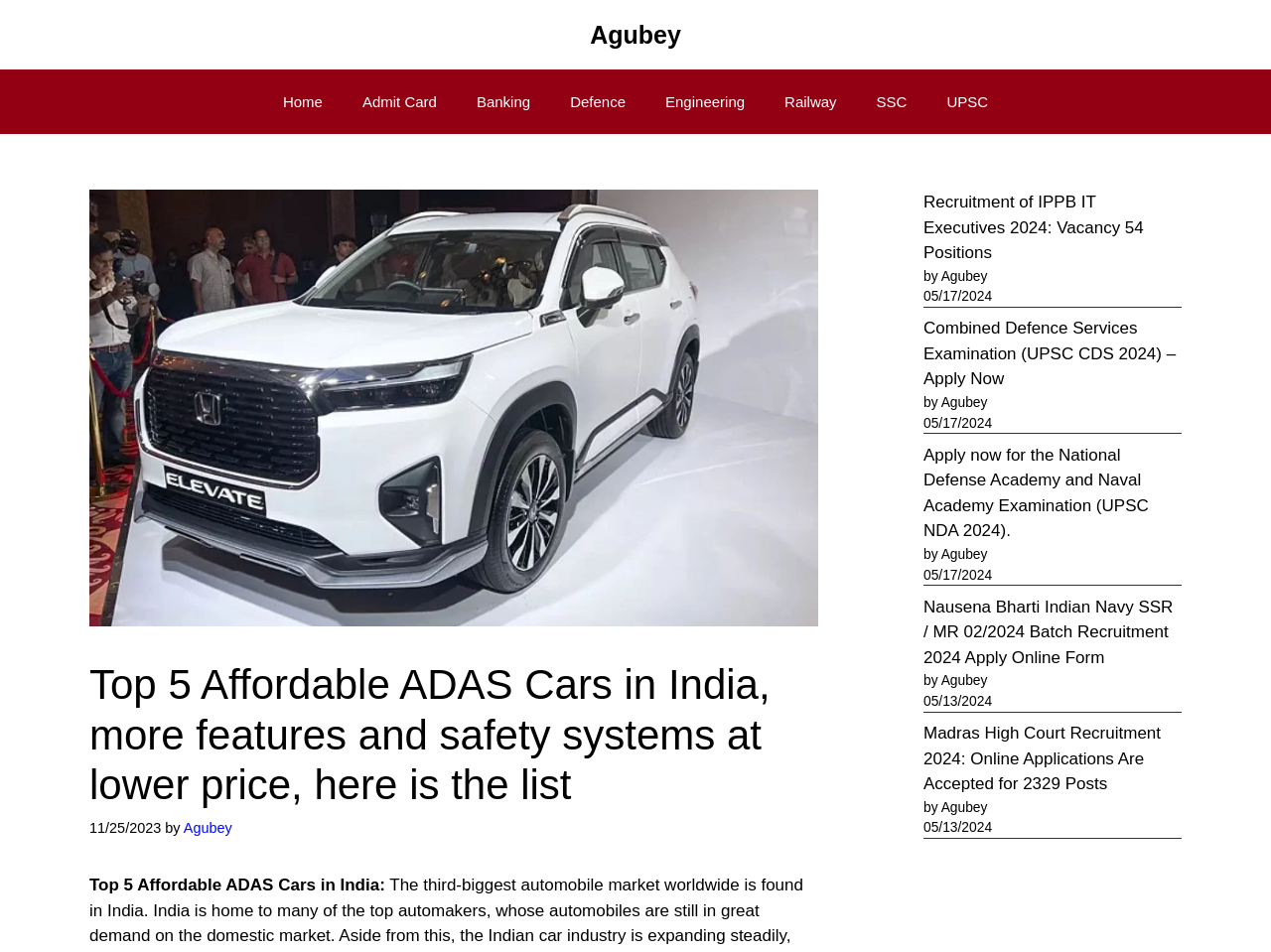Pinpoint the bounding box coordinates of the clickable element to carry out the following instruction: "visit HOME page."

None